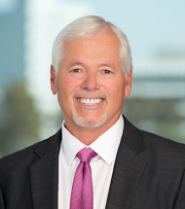Provide your answer in one word or a succinct phrase for the question: 
What is the background of the image?

Modern office setting